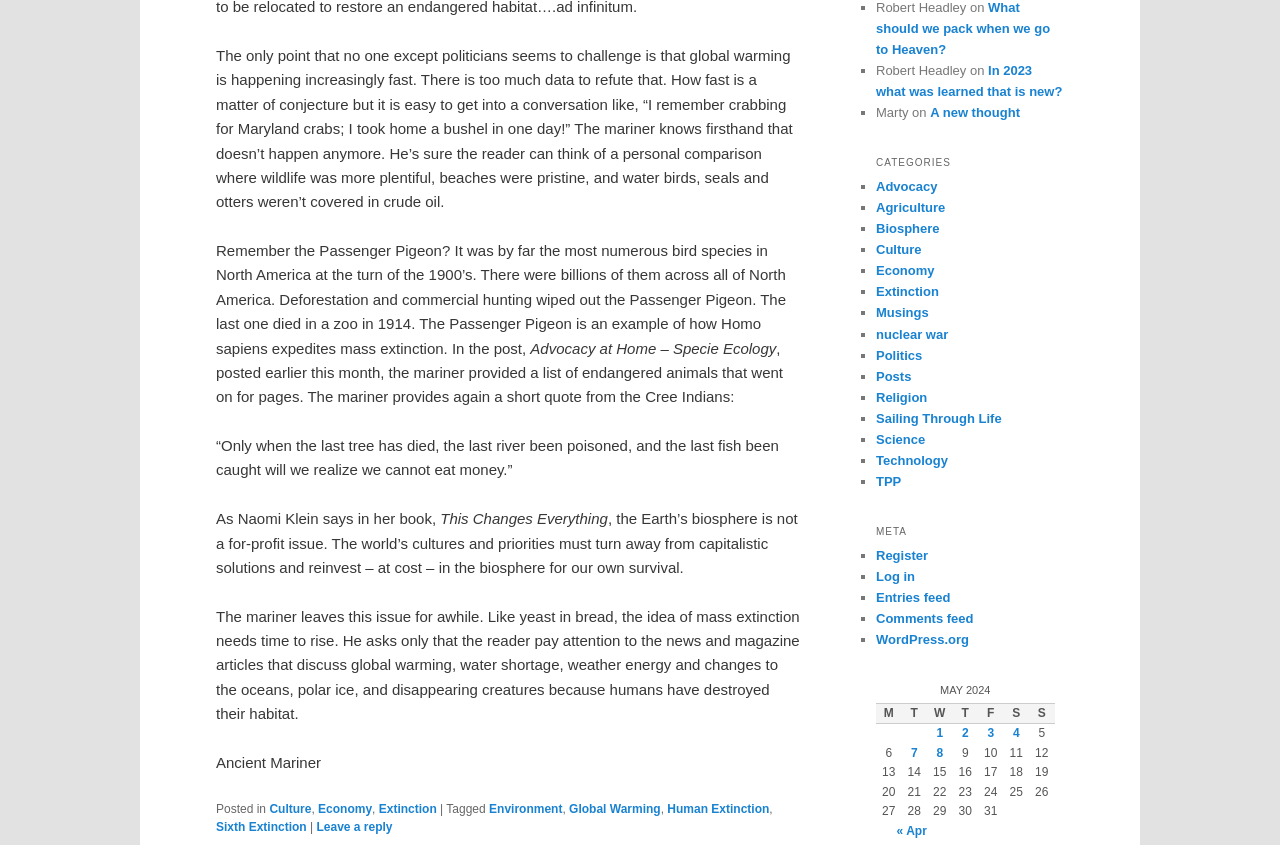Pinpoint the bounding box coordinates of the area that must be clicked to complete this instruction: "Read the quote from the Cree Indians".

[0.169, 0.517, 0.608, 0.566]